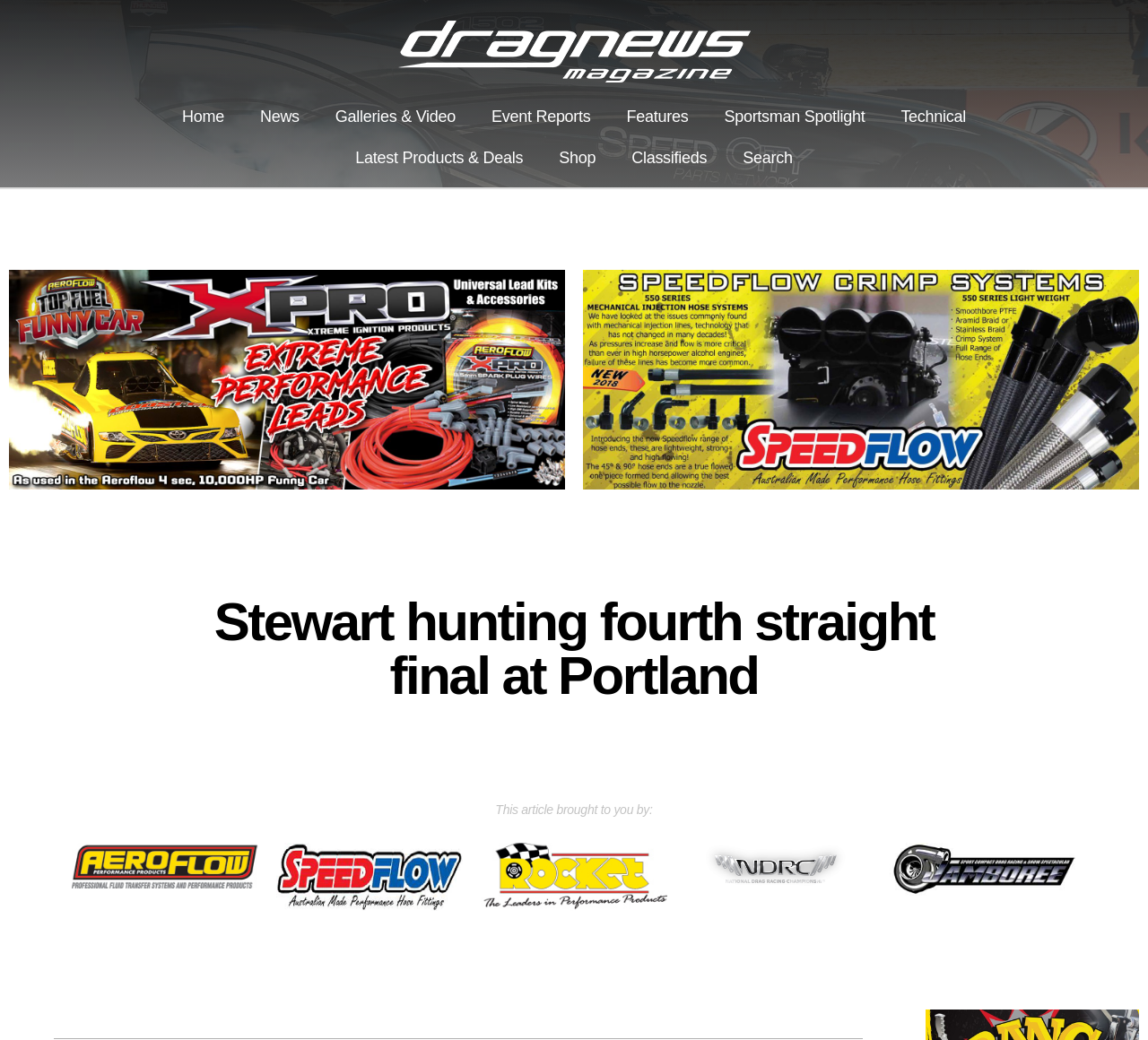Determine the bounding box for the described UI element: "Event Reports".

[0.412, 0.092, 0.53, 0.132]